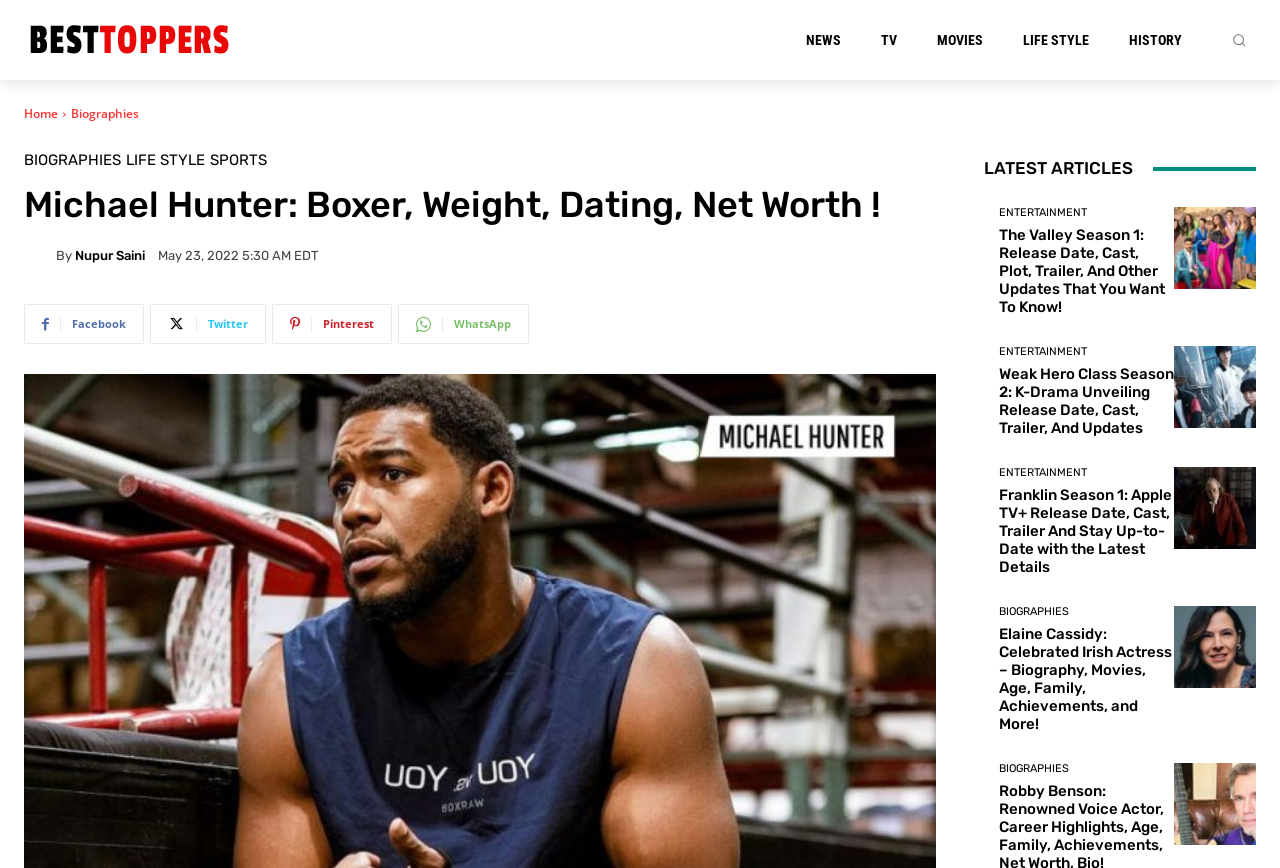Locate the bounding box coordinates of the element to click to perform the following action: 'Check out the latest article about The Valley Season 1'. The coordinates should be given as four float values between 0 and 1, in the form of [left, top, right, bottom].

[0.918, 0.238, 0.981, 0.332]